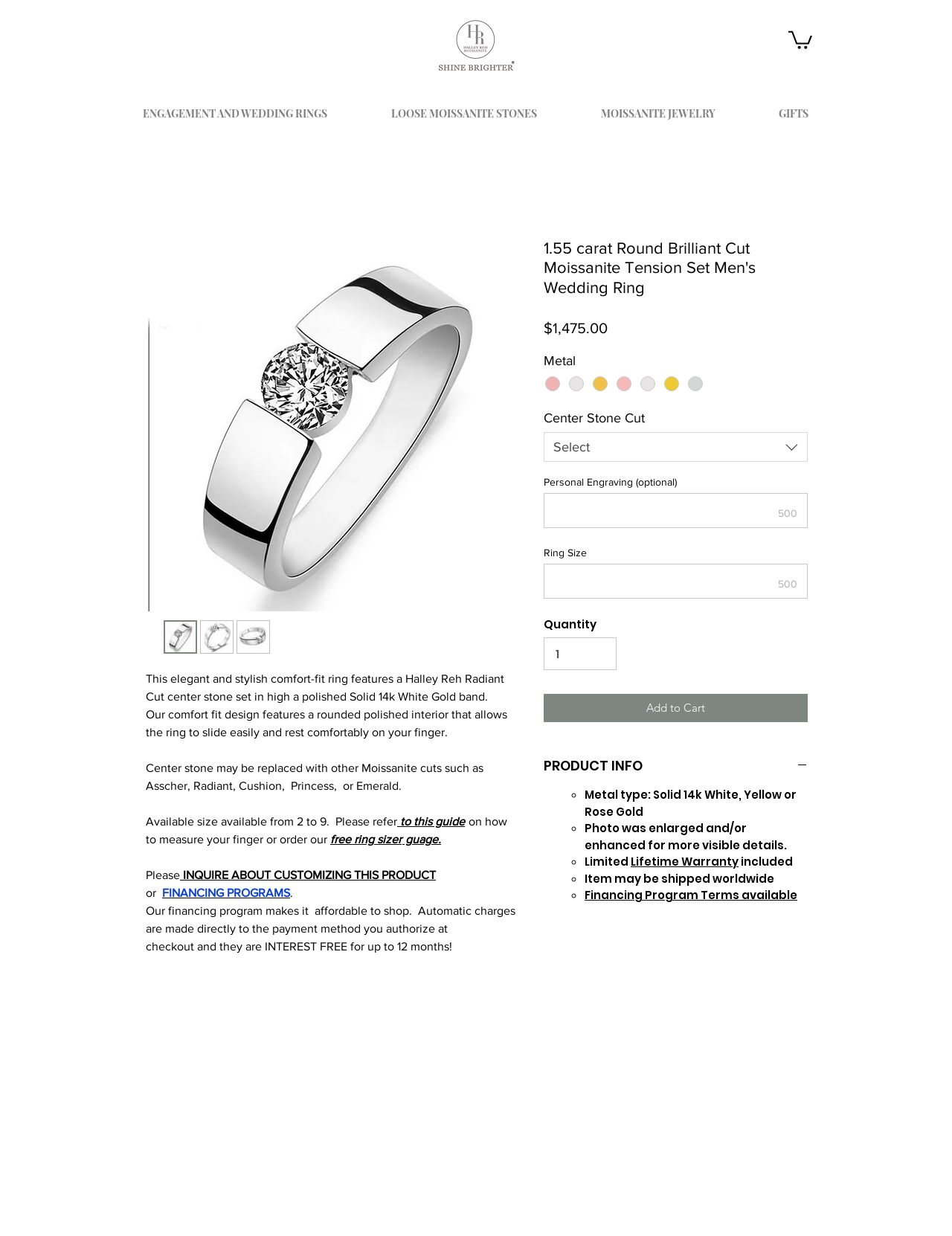Determine the bounding box coordinates for the area that needs to be clicked to fulfill this task: "Select a metal type". The coordinates must be given as four float numbers between 0 and 1, i.e., [left, top, right, bottom].

[0.571, 0.285, 0.848, 0.32]